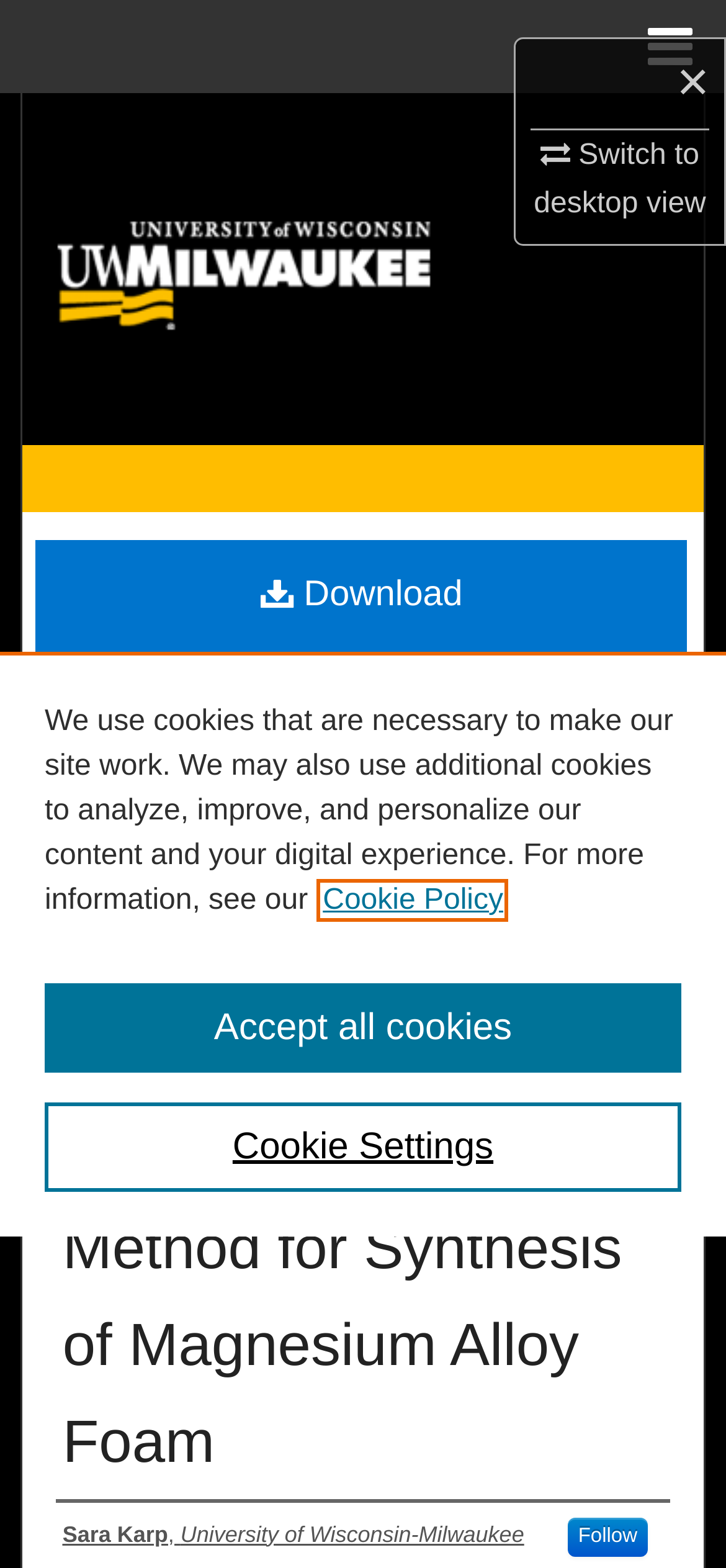Specify the bounding box coordinates of the element's area that should be clicked to execute the given instruction: "Follow". The coordinates should be four float numbers between 0 and 1, i.e., [left, top, right, bottom].

[0.781, 0.807, 0.893, 0.832]